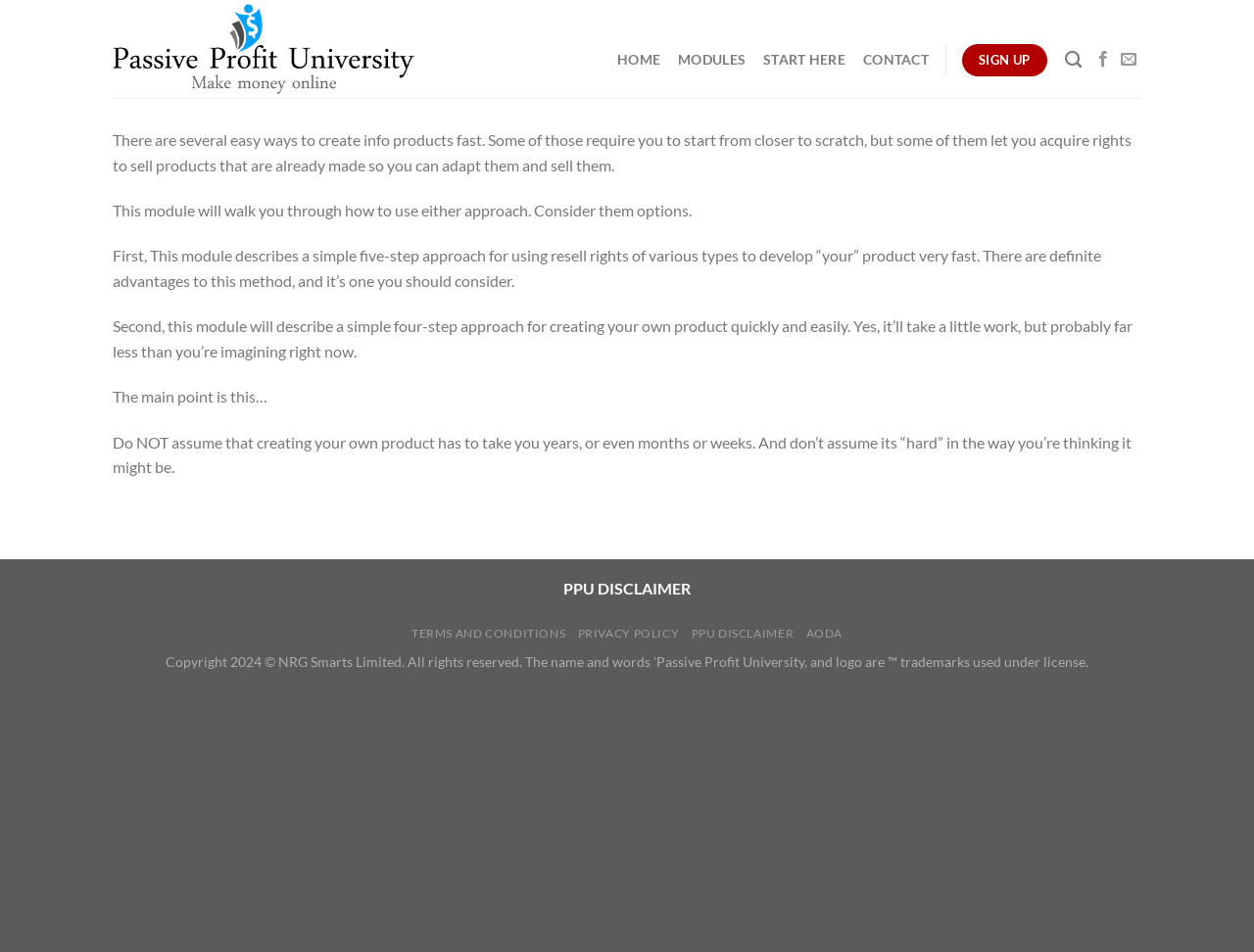What is located at the bottom of the webpage?
Please provide a comprehensive answer to the question based on the webpage screenshot.

At the bottom of the webpage, there are links to the PPU disclaimer, terms and conditions, privacy policy, and AODA, which are likely located in the footer section of the webpage.